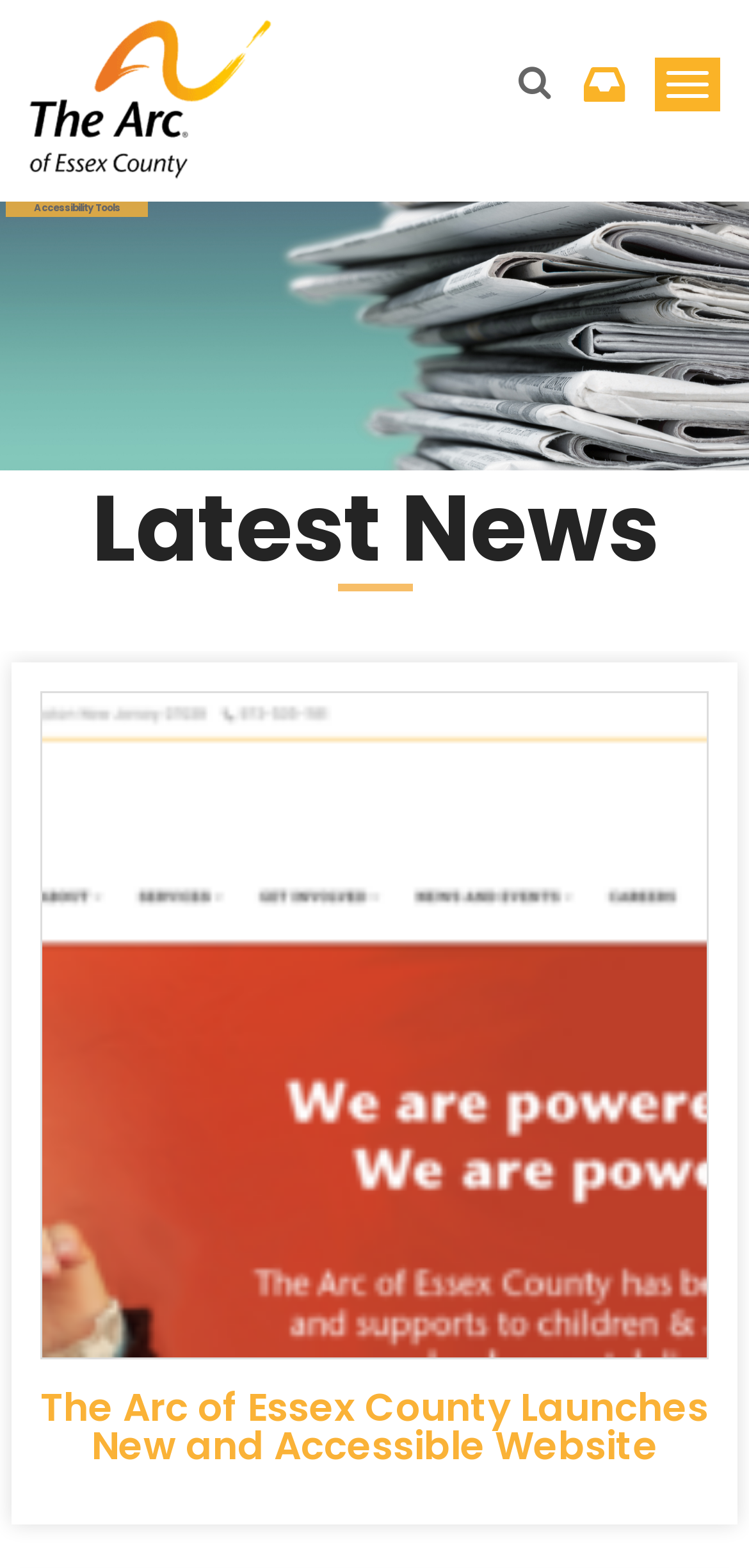What is the purpose of the button at the top right?
Please use the image to provide a one-word or short phrase answer.

Toggle navigation